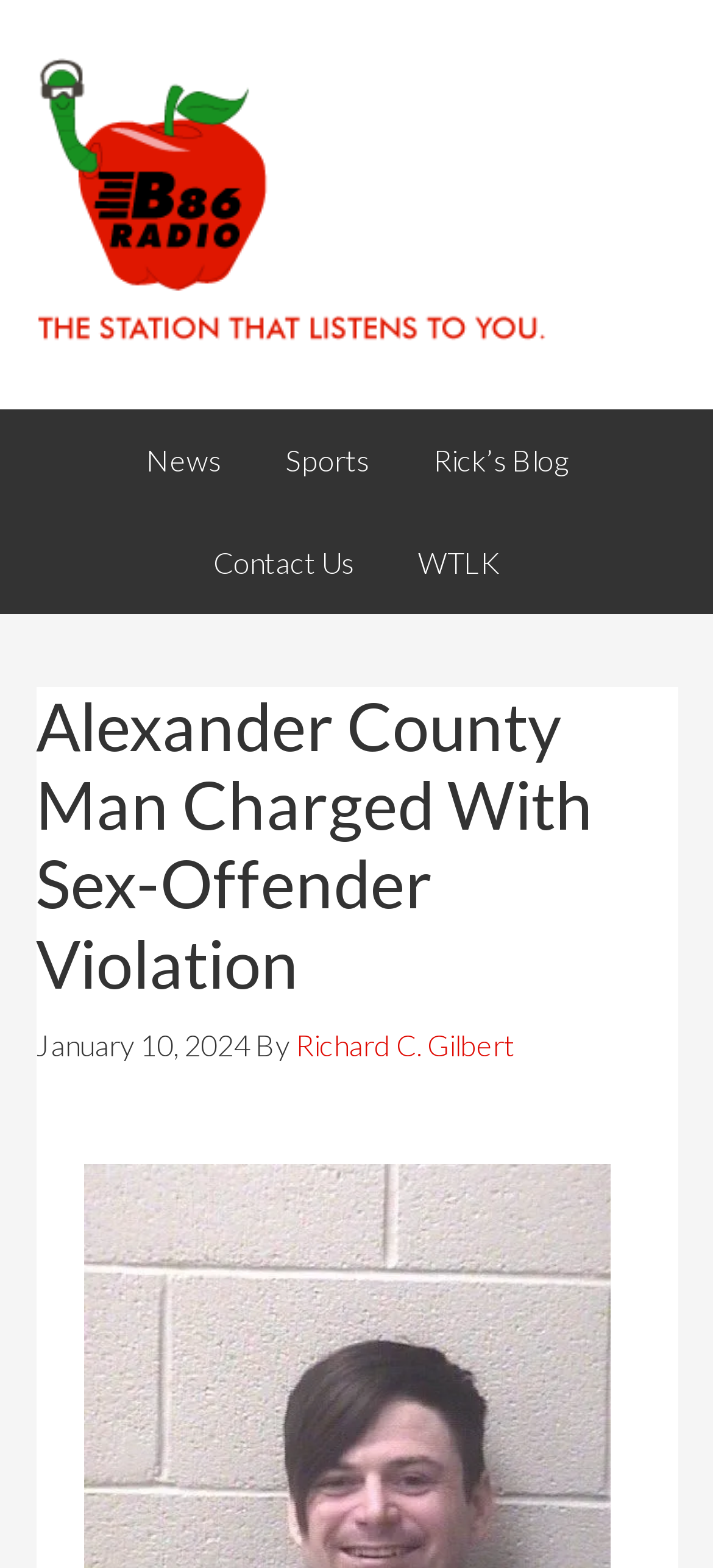Provide a brief response to the question below using a single word or phrase: 
What is the date of the article?

January 10, 2024